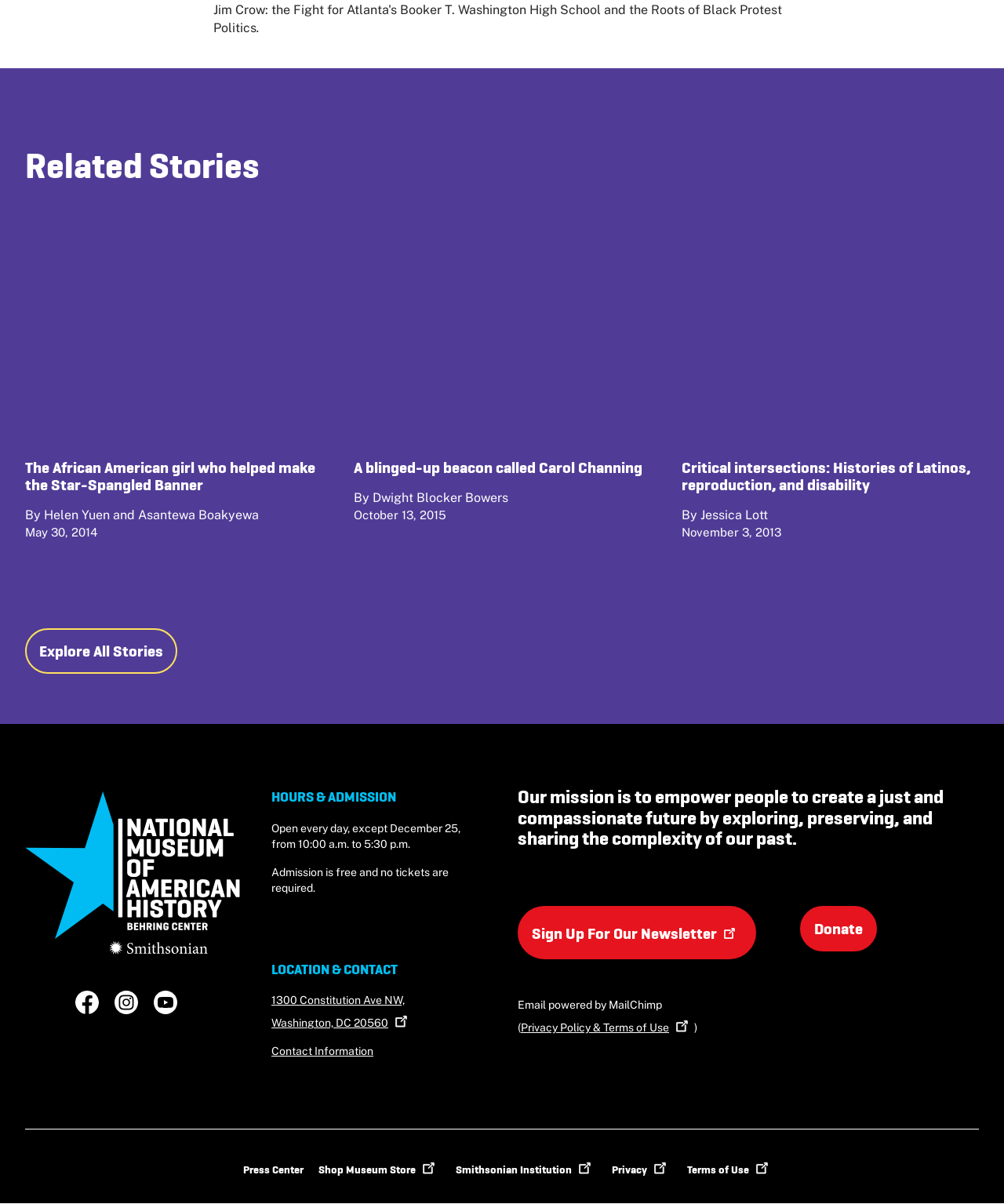What are the hours of operation of the museum?
Using the image, provide a concise answer in one word or a short phrase.

10:00 a.m. to 5:30 p.m.